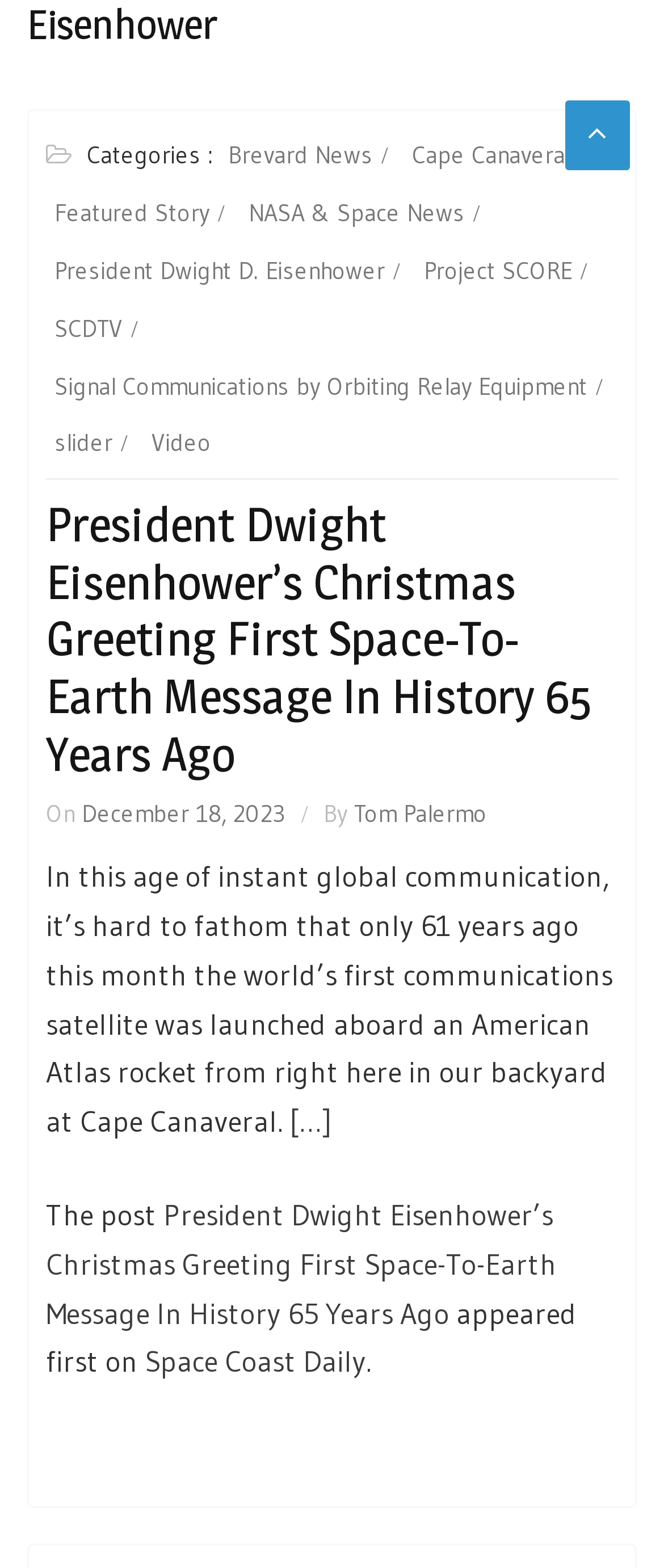Please specify the bounding box coordinates of the clickable section necessary to execute the following command: "Read the article 'President Dwight Eisenhower’s Christmas Greeting First Space-To-Earth Message In History 65 Years Ago'".

[0.069, 0.316, 0.892, 0.499]